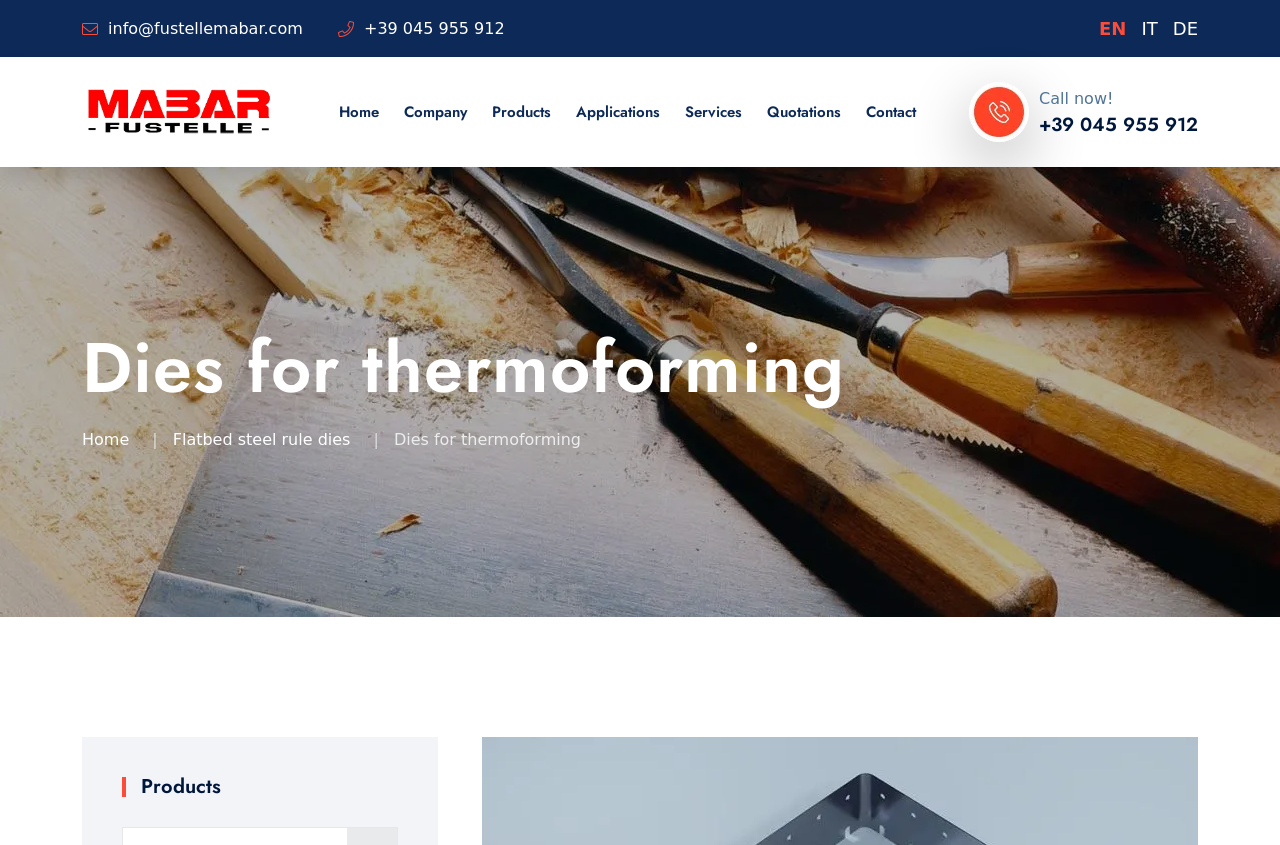What is the phone number?
Using the image as a reference, answer with just one word or a short phrase.

+39 045 955 912